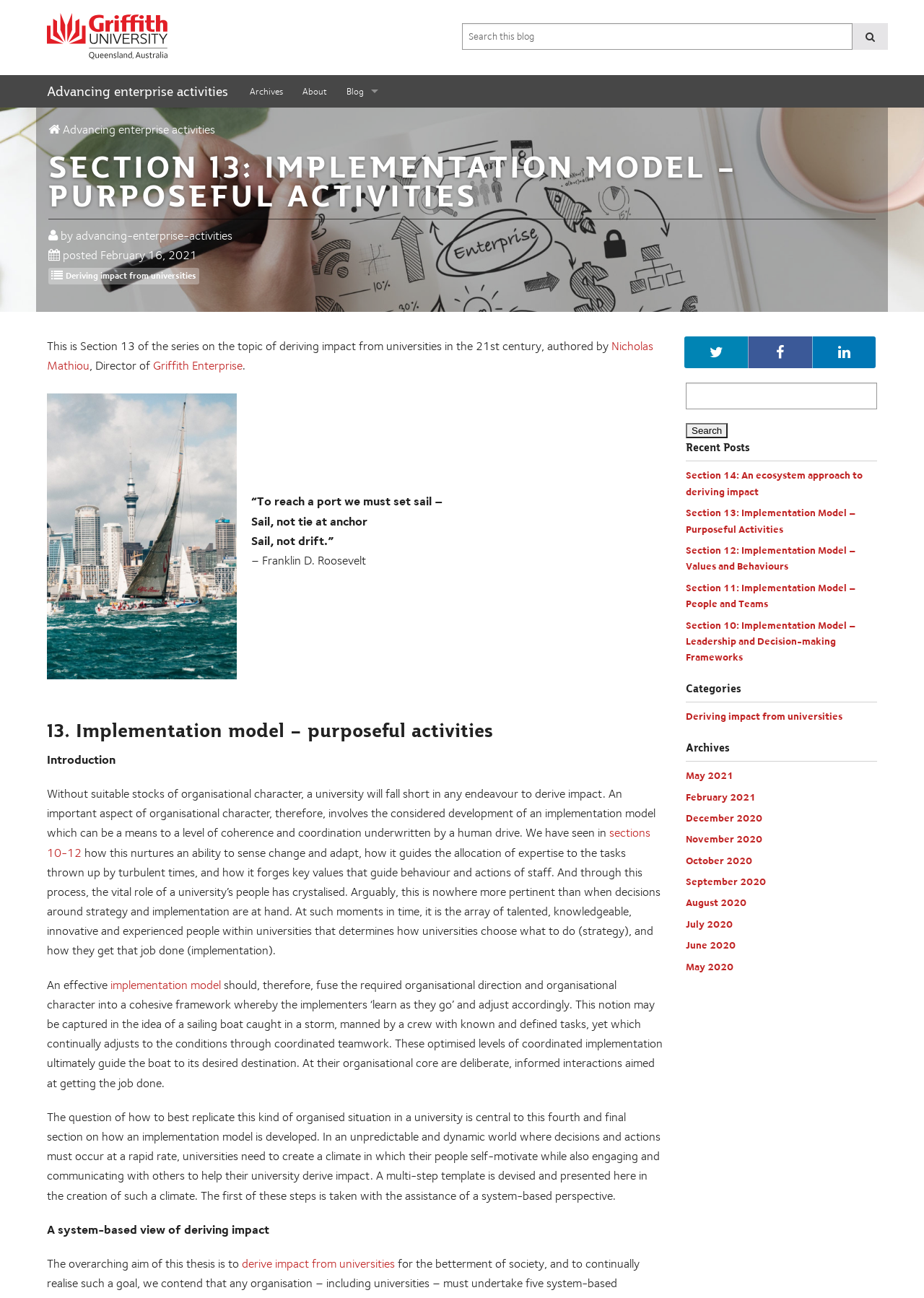Determine the bounding box coordinates for the area you should click to complete the following instruction: "View recent post Section 14: An ecosystem approach to deriving impact".

[0.742, 0.362, 0.934, 0.383]